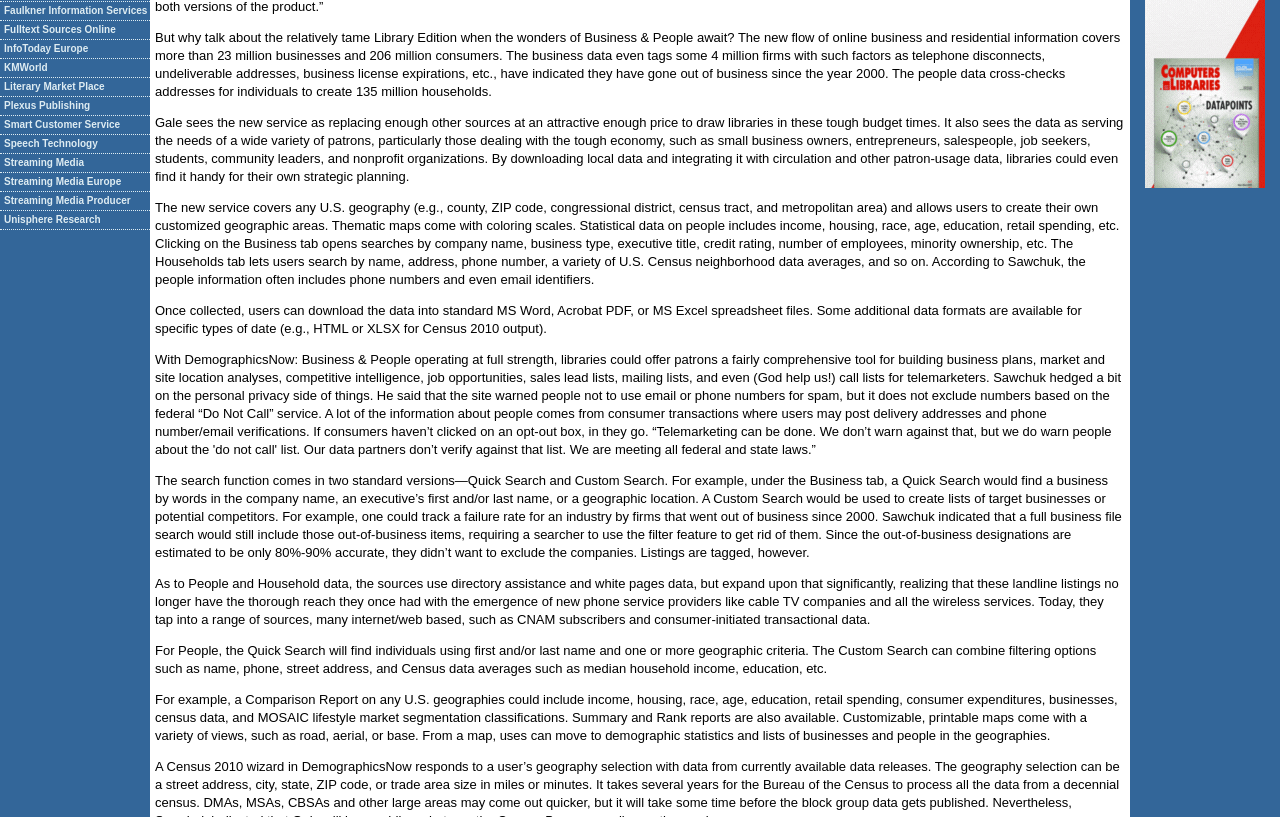Based on the element description alt="Sherwood Gardens", identify the bounding box of the UI element in the given webpage screenshot. The coordinates should be in the format (top-left x, top-left y, bottom-right x, bottom-right y) and must be between 0 and 1.

None